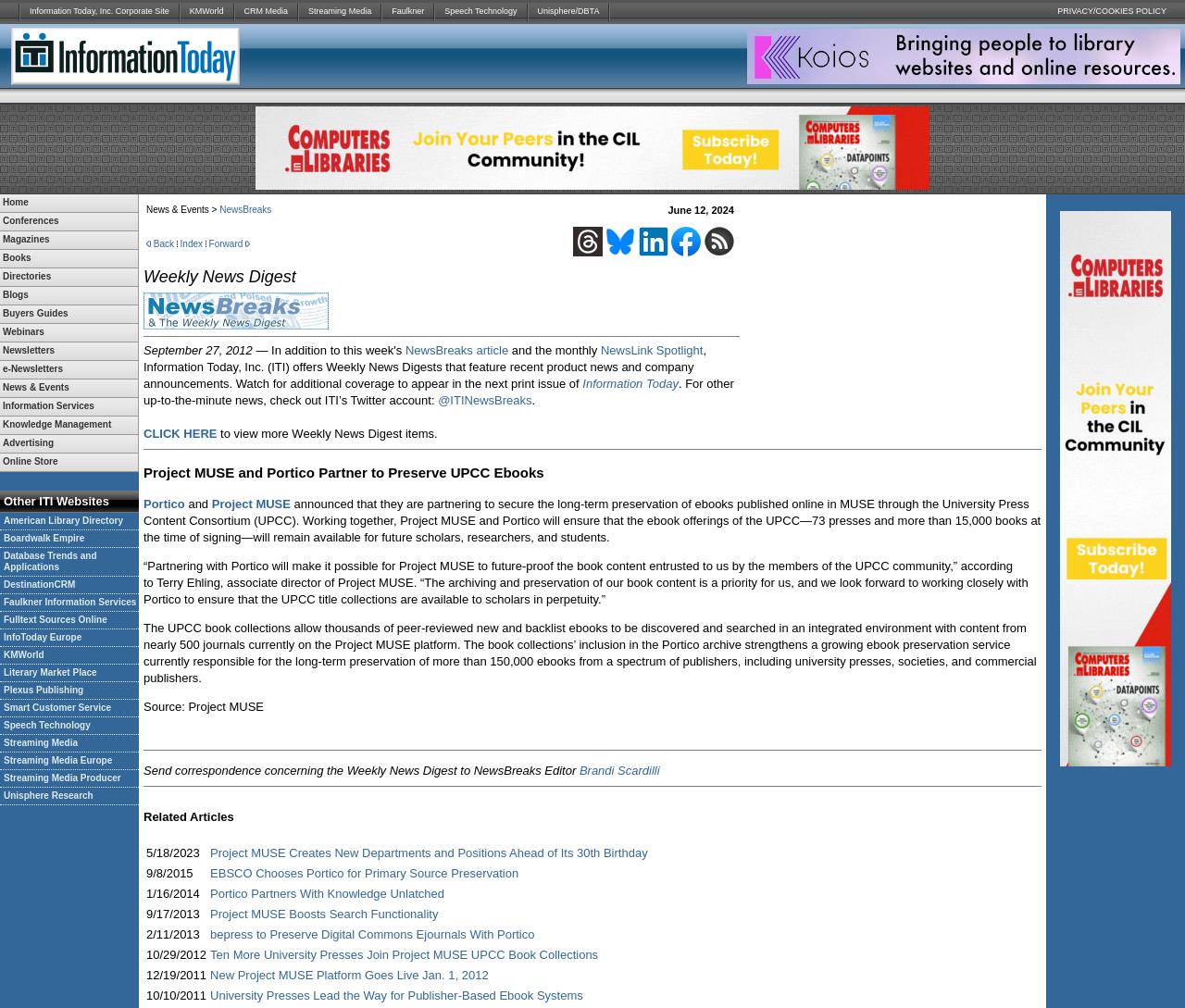Please identify the bounding box coordinates of the element I should click to complete this instruction: 'Click Information Today, Inc. Corporate Site'. The coordinates should be given as four float numbers between 0 and 1, like this: [left, top, right, bottom].

[0.017, 0.0, 0.151, 0.024]